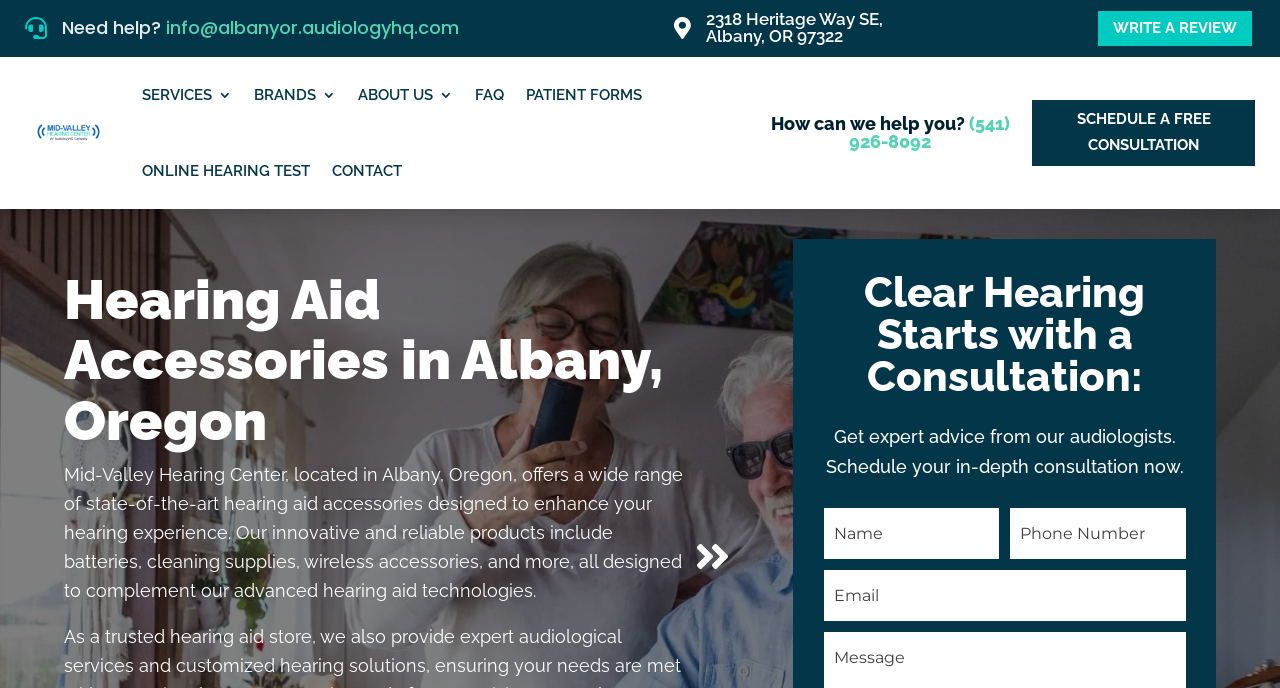Determine the bounding box coordinates of the region I should click to achieve the following instruction: "Enter text in the first input field". Ensure the bounding box coordinates are four float numbers between 0 and 1, i.e., [left, top, right, bottom].

[0.643, 0.738, 0.781, 0.812]